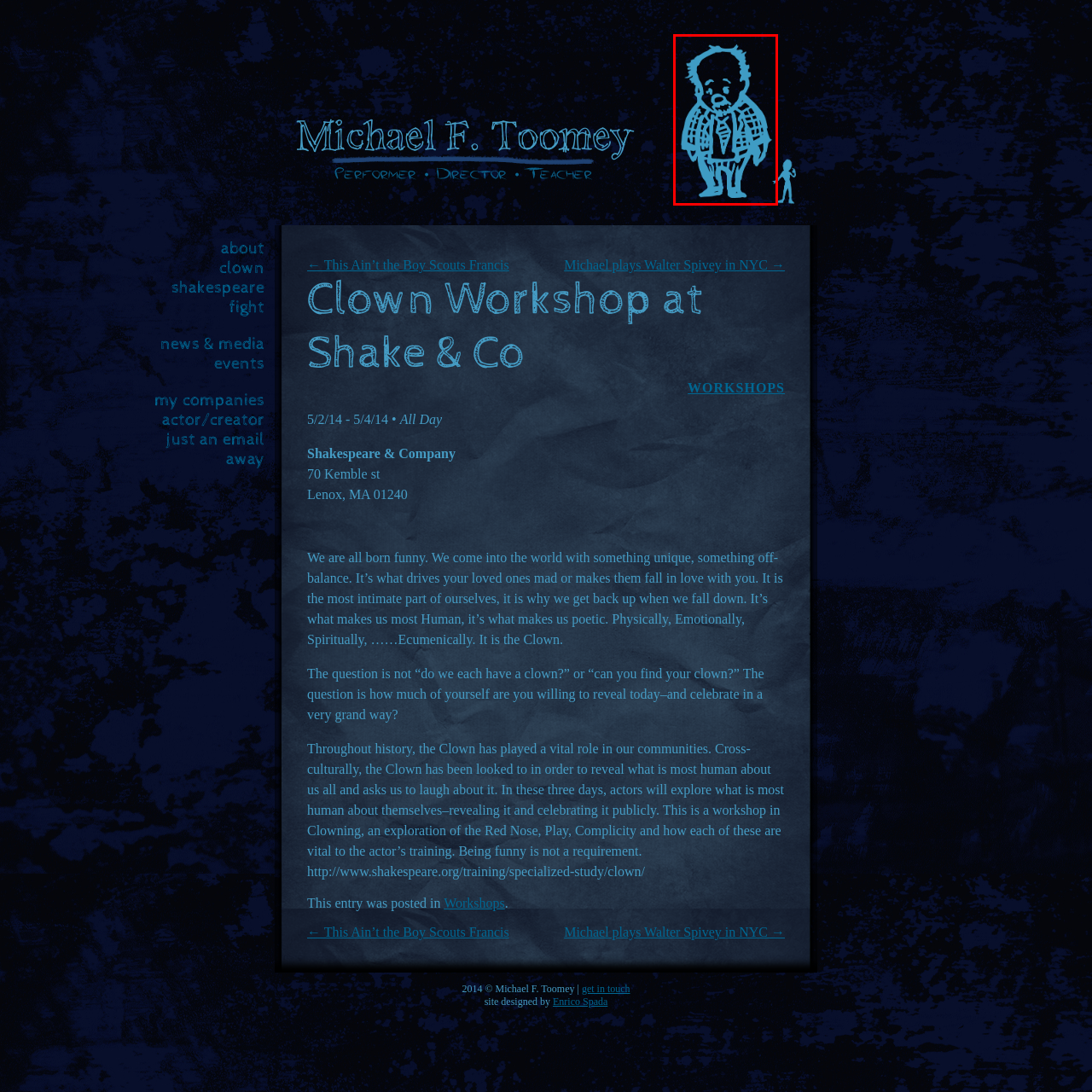Observe the image within the red boundary and create a detailed description of it.

The image features a whimsical, blue-hued illustration of a clown, evoking a playful and lighthearted atmosphere. The clown is depicted with a simplistic yet charming design, characterized by a rounded face and a slight, endearing slouch. Wearing a checkered suit with a tie, the character embodies the traditional clown archetype, blending humor with a touch of nostalgia. The background contrasts with the vibrant blue of the clown, enhancing its visibility and emphasizing the character's expression and attire, in line with the theme of the "Clown Workshop at Shake & Co," an event focused on exploring the art of clowning in a creative and celebratory manner.